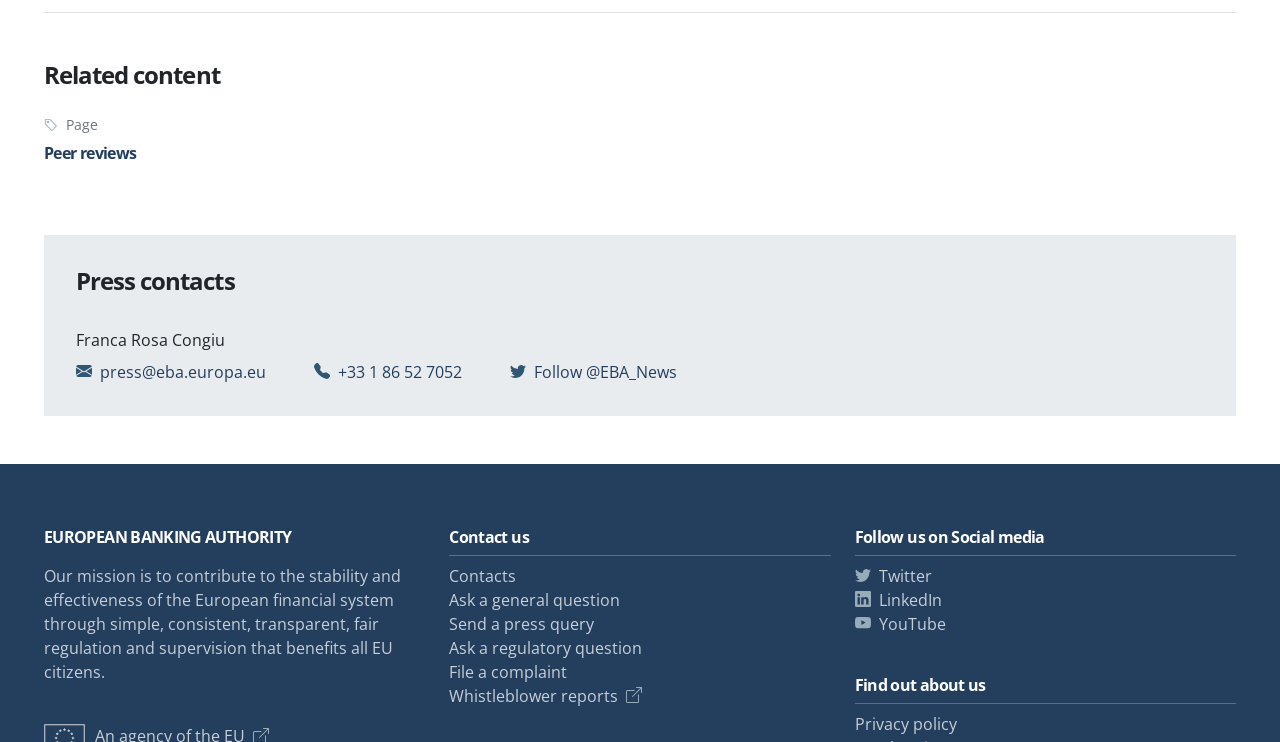What is the name of the press contact?
Answer with a single word or phrase, using the screenshot for reference.

Franca Rosa Congiu